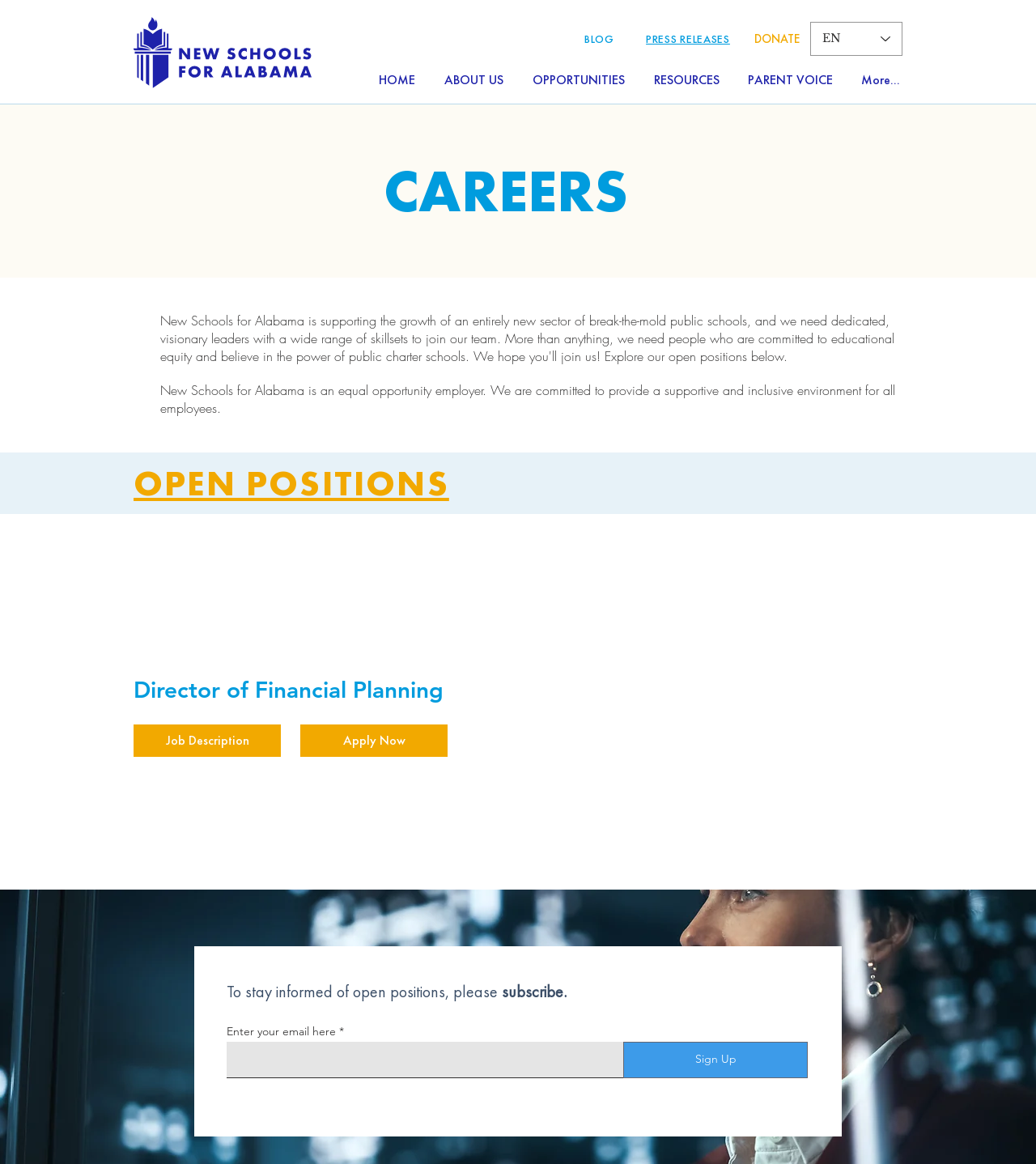Please answer the following query using a single word or phrase: 
What is the purpose of the 'Enter your email here' textbox?

Subscribe to open positions